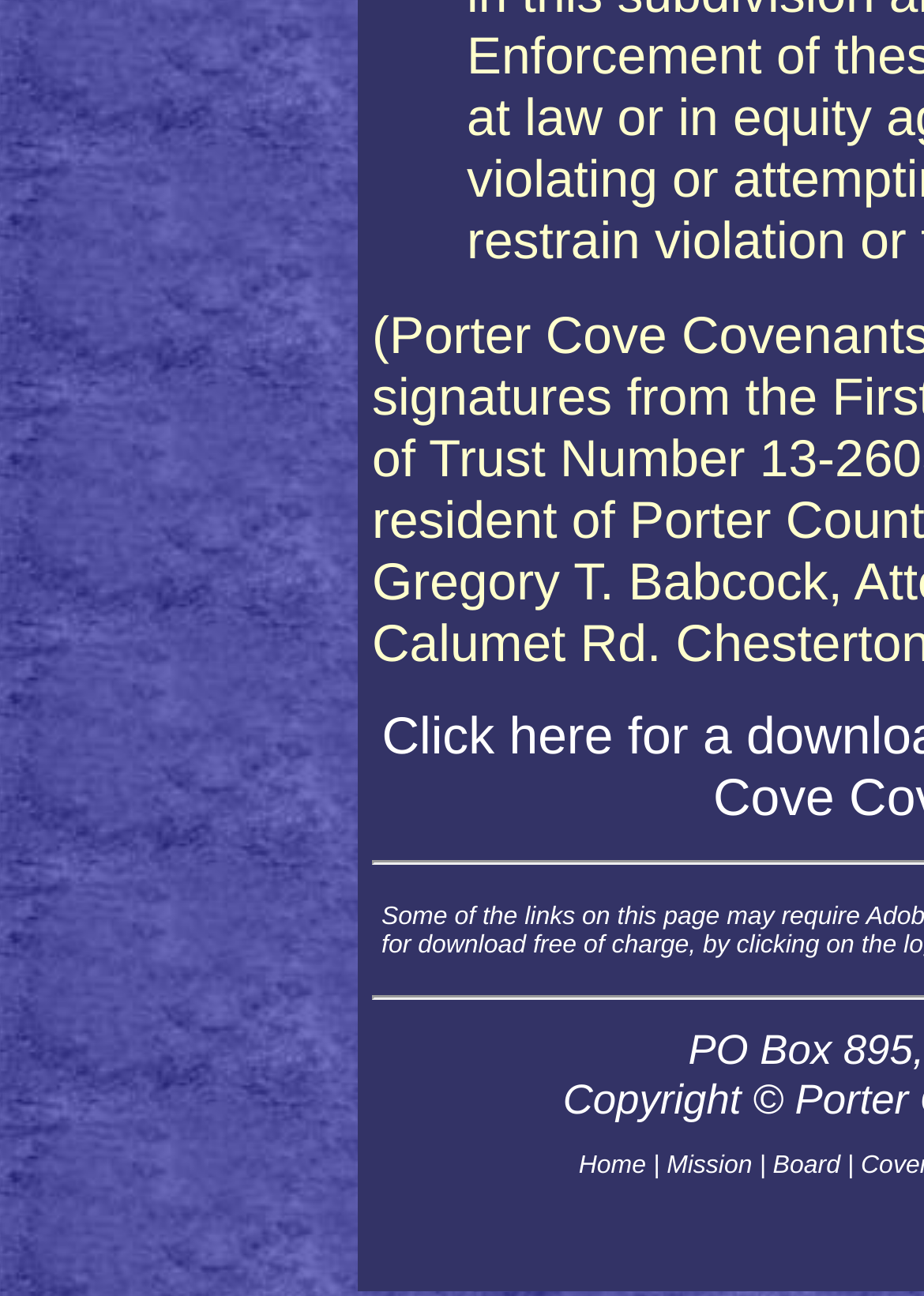Find the bounding box coordinates for the HTML element described as: "Home". The coordinates should consist of four float values between 0 and 1, i.e., [left, top, right, bottom].

[0.626, 0.888, 0.699, 0.91]